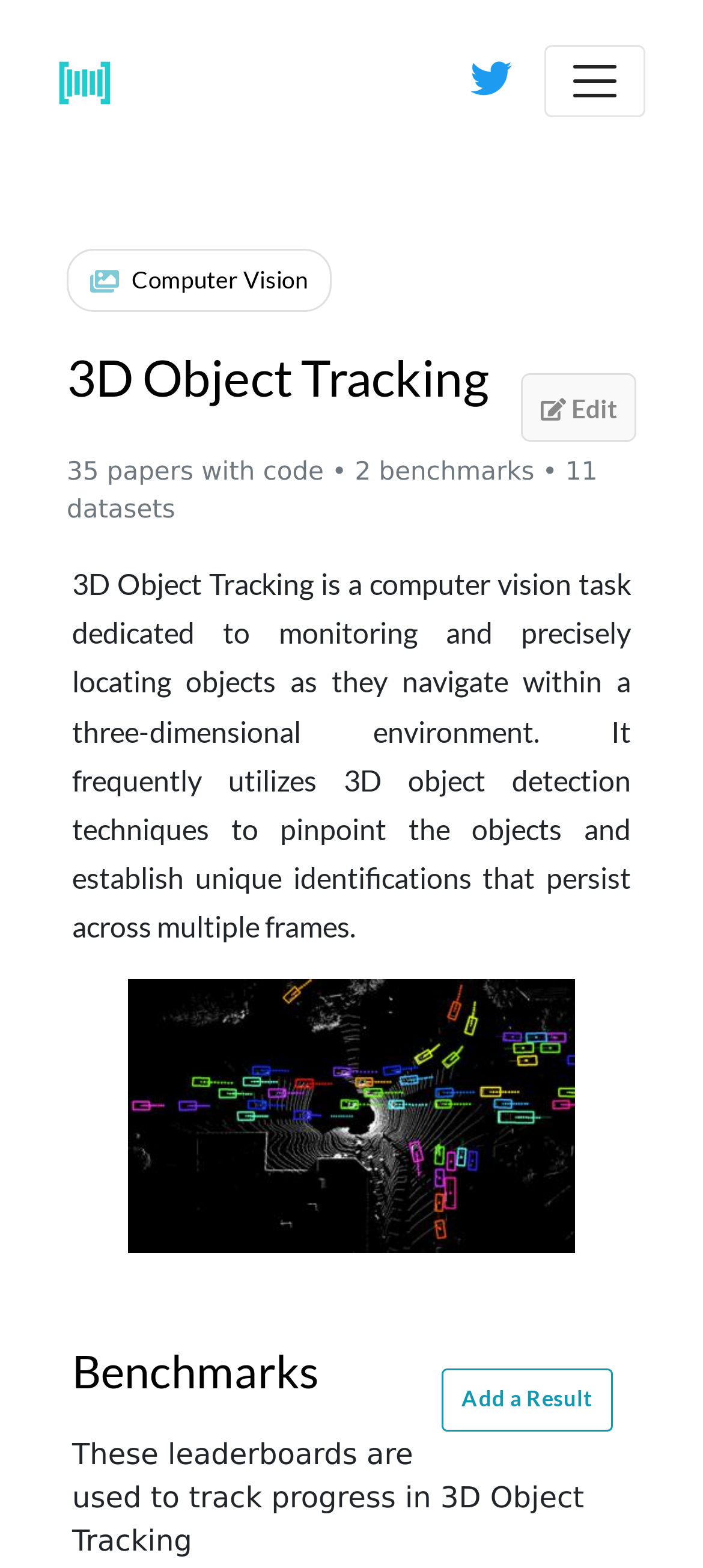What is the task dedicated to in 3D Object Tracking?
From the details in the image, provide a complete and detailed answer to the question.

According to the webpage, 3D Object Tracking is a computer vision task dedicated to monitoring and precisely locating objects as they navigate within a three-dimensional environment.